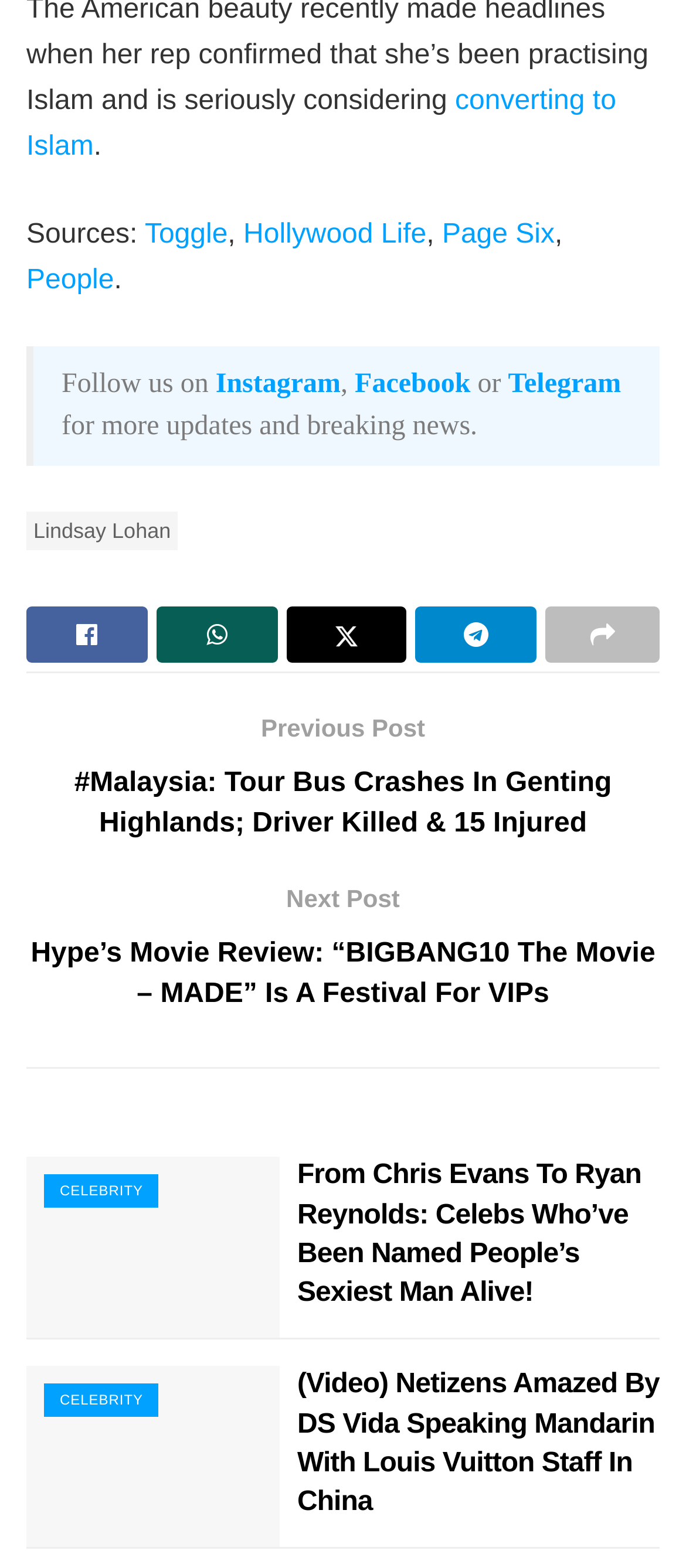Please find the bounding box for the UI component described as follows: "Lindsay Lohan".

[0.038, 0.326, 0.259, 0.351]